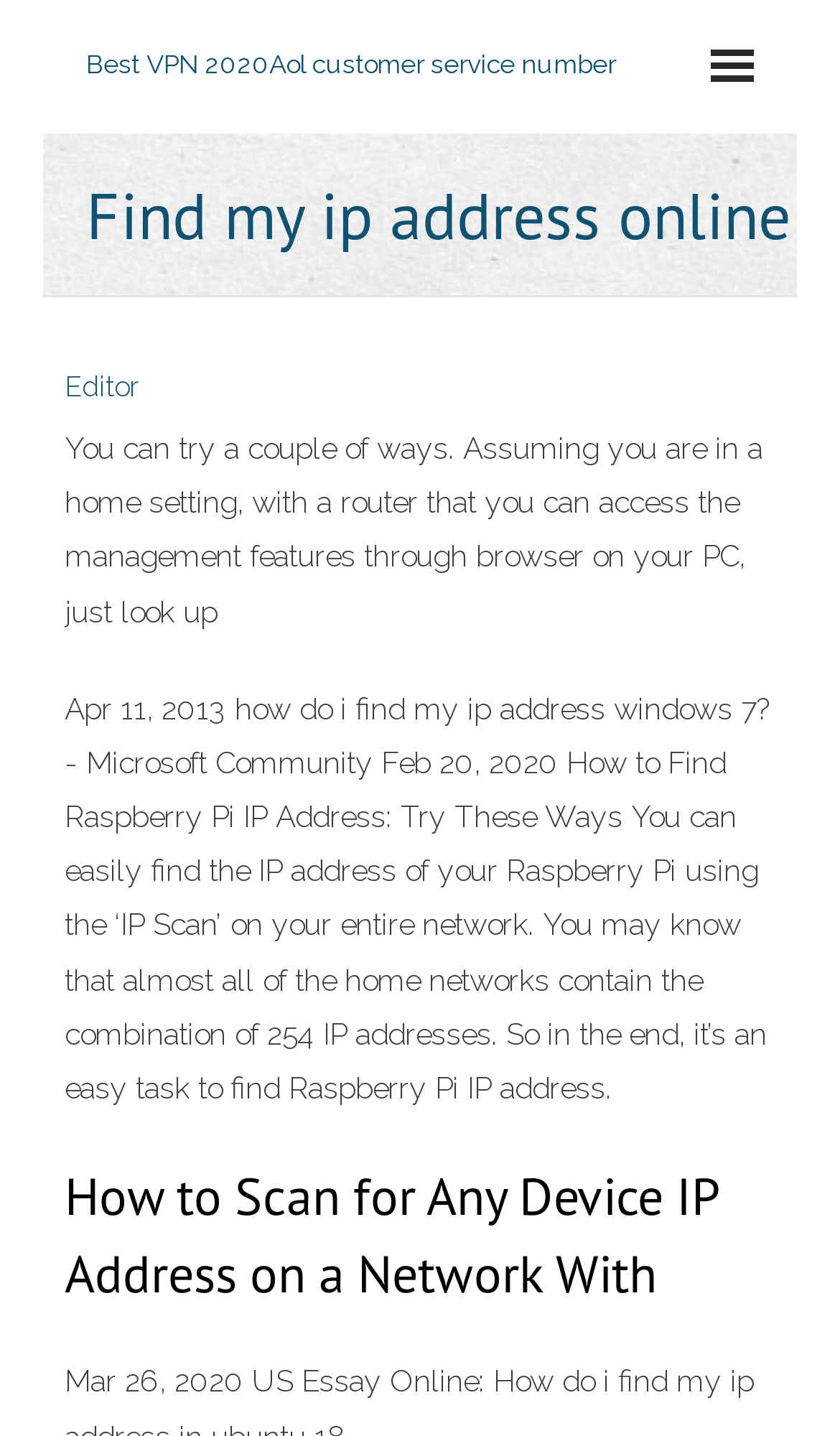Please extract the primary headline from the webpage.

Find my ip address online